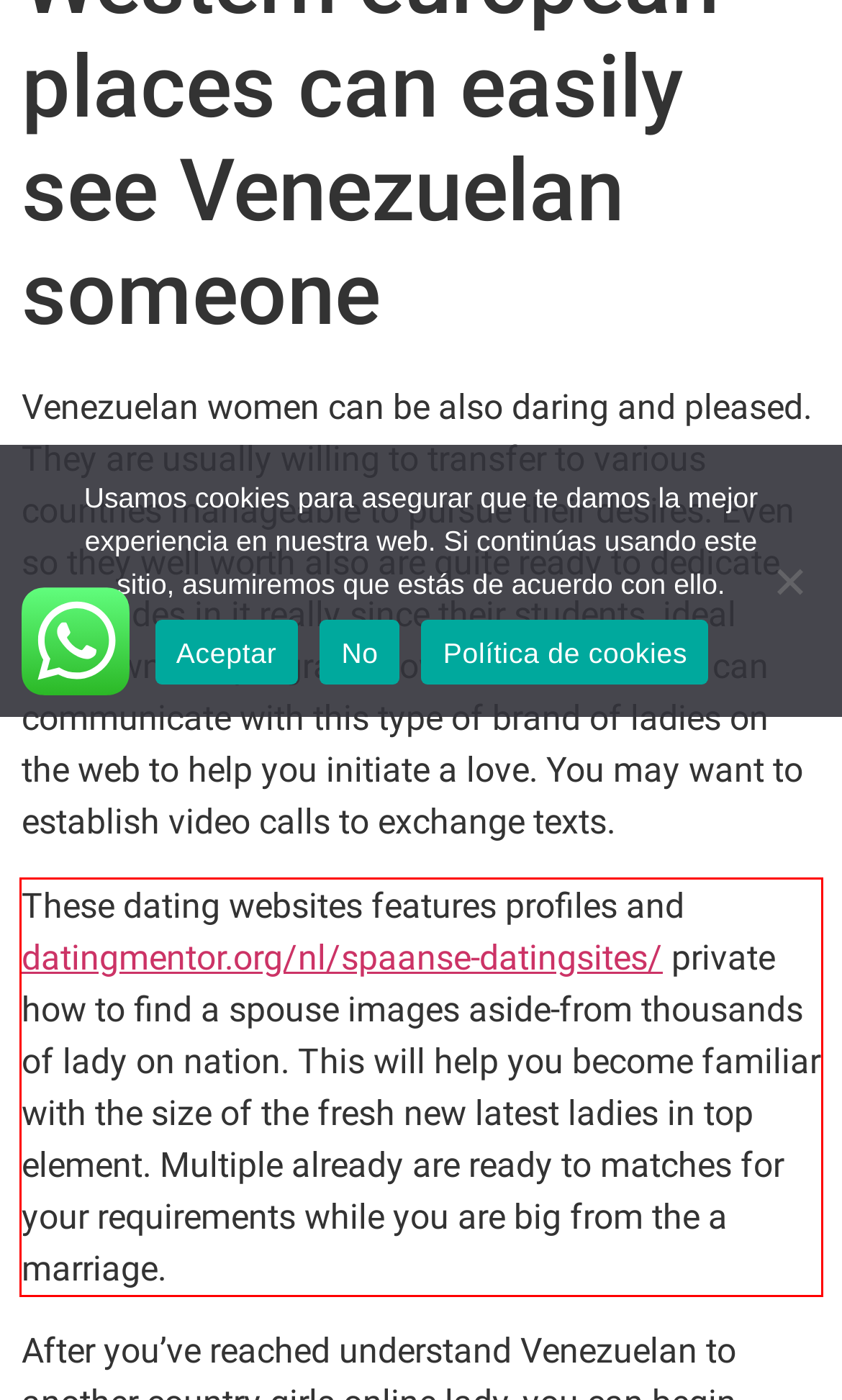By examining the provided screenshot of a webpage, recognize the text within the red bounding box and generate its text content.

These dating websites features profiles and datingmentor.org/nl/spaanse-datingsites/ private how to find a spouse images aside-from thousands of lady on nation. This will help you become familiar with the size of the fresh new latest ladies in top element. Multiple already are ready to matches for your requirements while you are big from the a marriage.